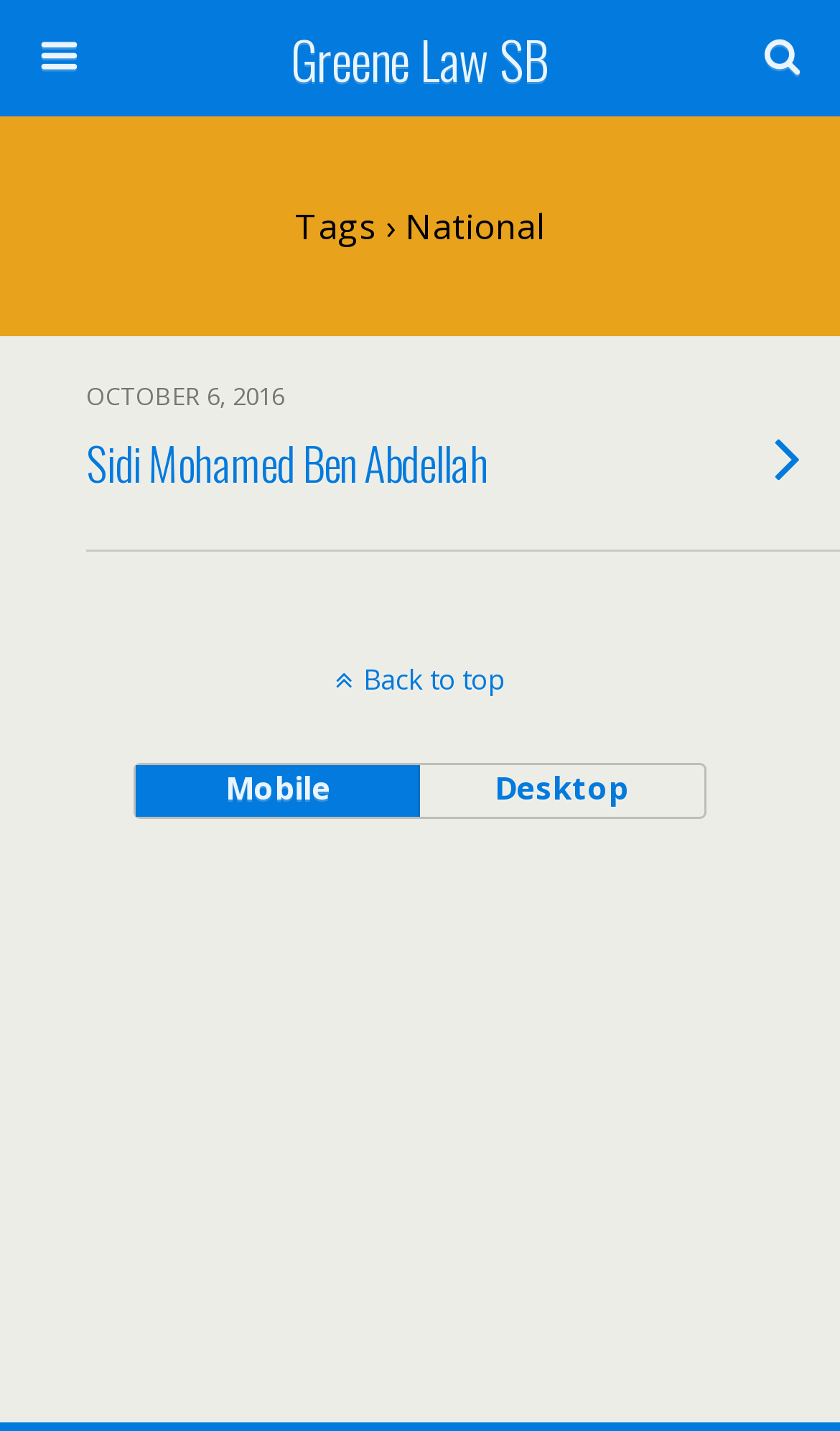Please reply to the following question with a single word or a short phrase:
Is there a search function on the webpage?

Yes